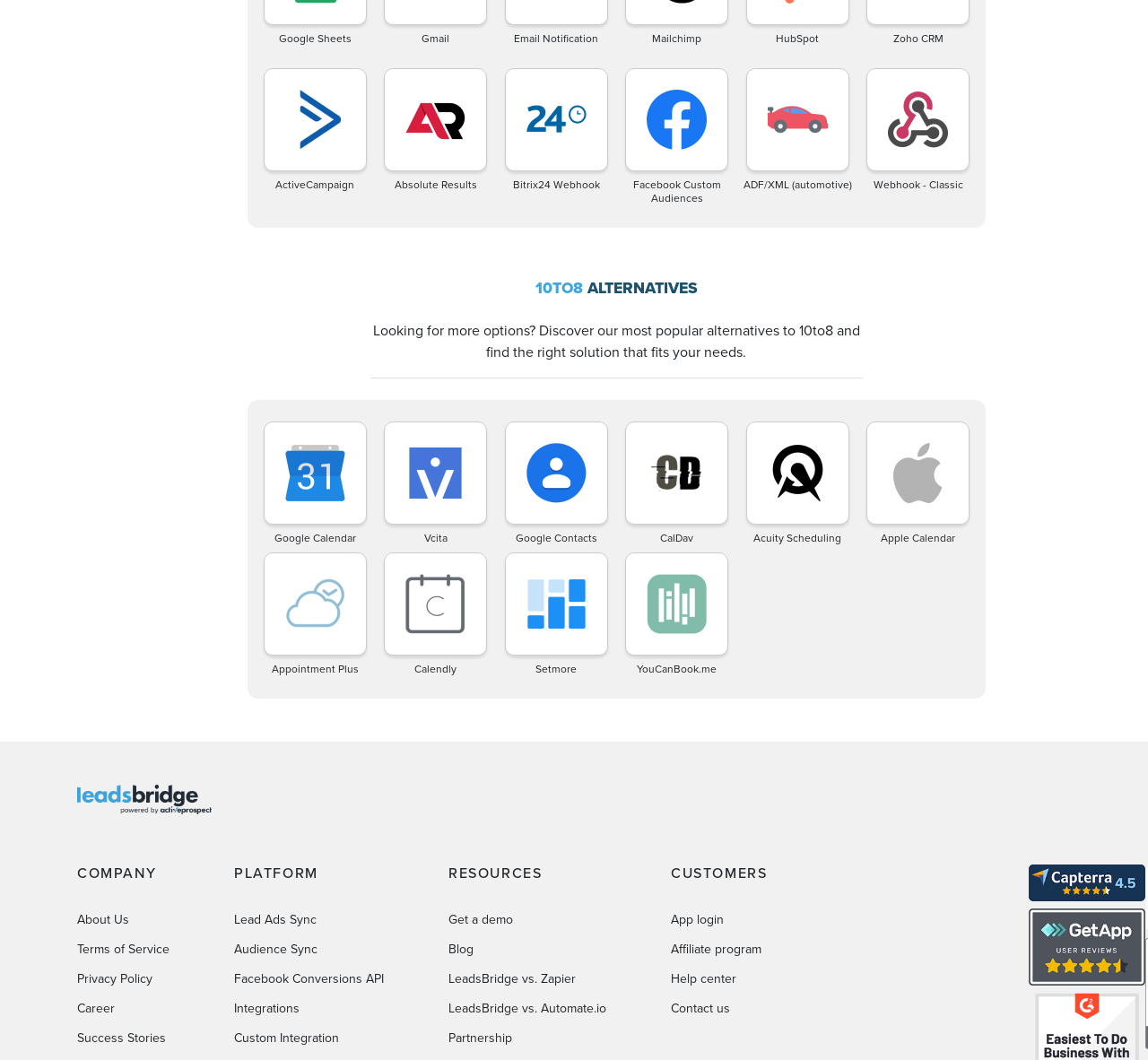What is the name of the company that owns this webpage?
Refer to the image and provide a detailed answer to the question.

The company name 'LeadsBridge' is mentioned in the bottom-left corner of the webpage, along with links to its About Us, Terms of Service, and Privacy Policy pages.